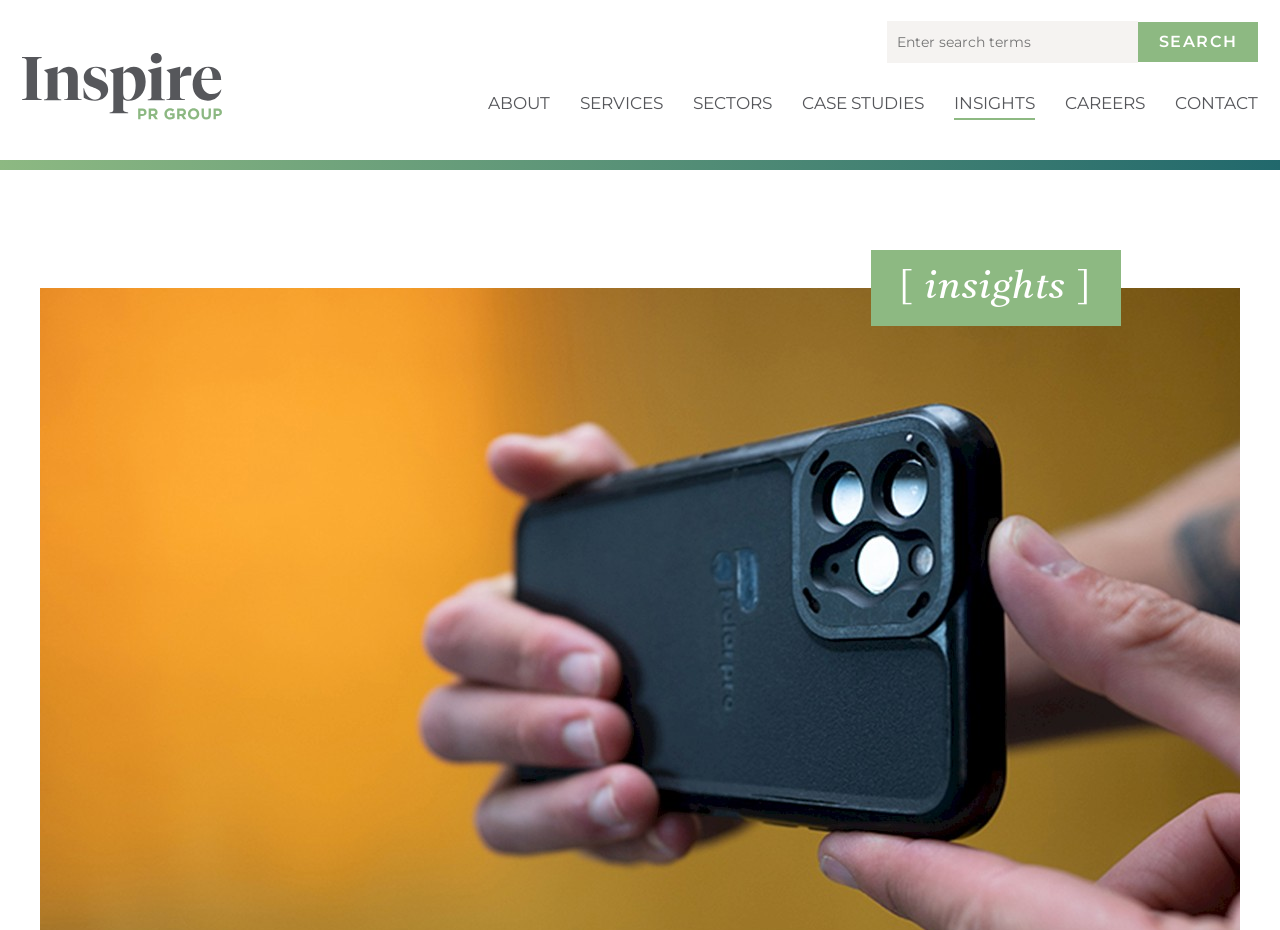Please identify the bounding box coordinates of the element's region that should be clicked to execute the following instruction: "go to CASE STUDIES". The bounding box coordinates must be four float numbers between 0 and 1, i.e., [left, top, right, bottom].

[0.627, 0.102, 0.722, 0.129]